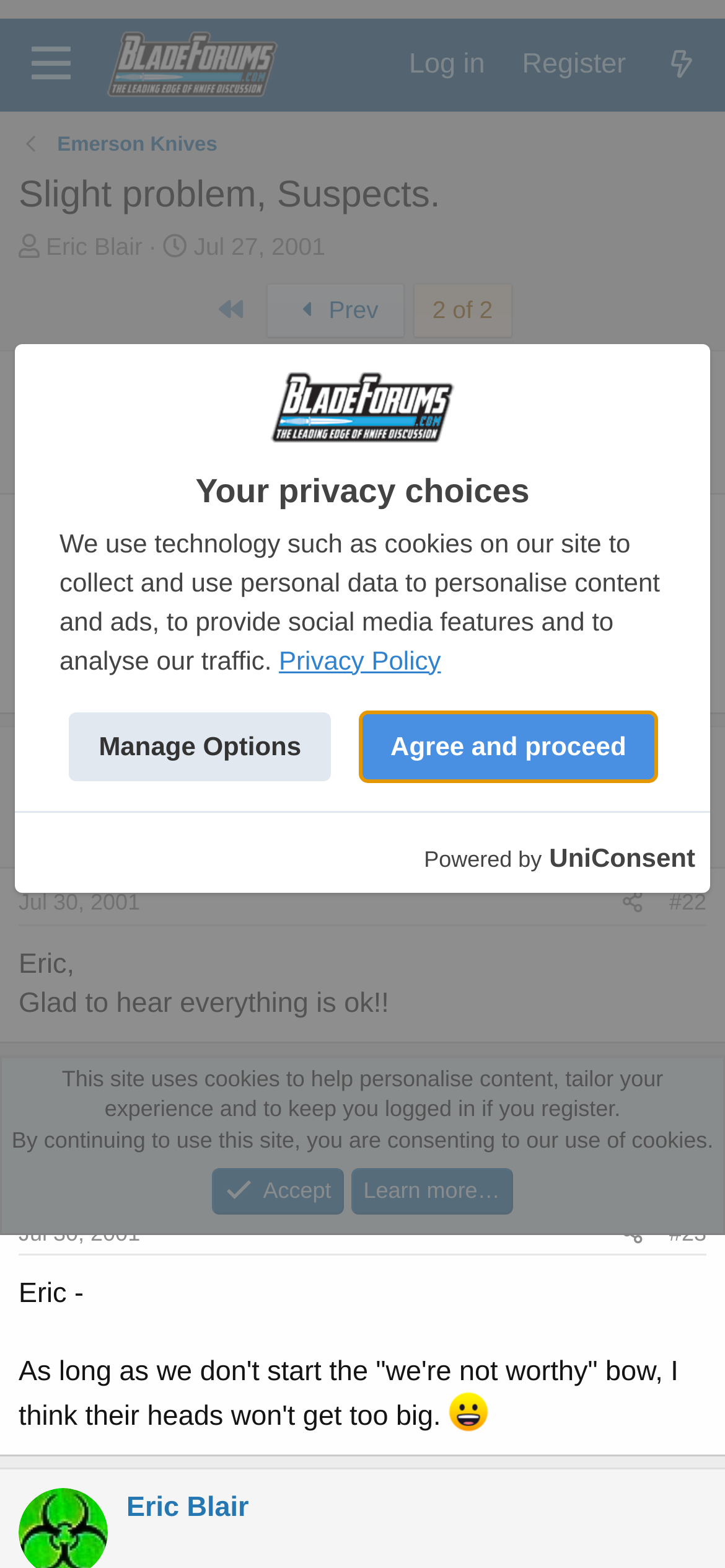What is the username of the second poster?
Please elaborate on the answer to the question with detailed information.

I found the second article element [348] and its corresponding link element with the text 'laserman 1'. Therefore, the username of the second poster is laserman 1.